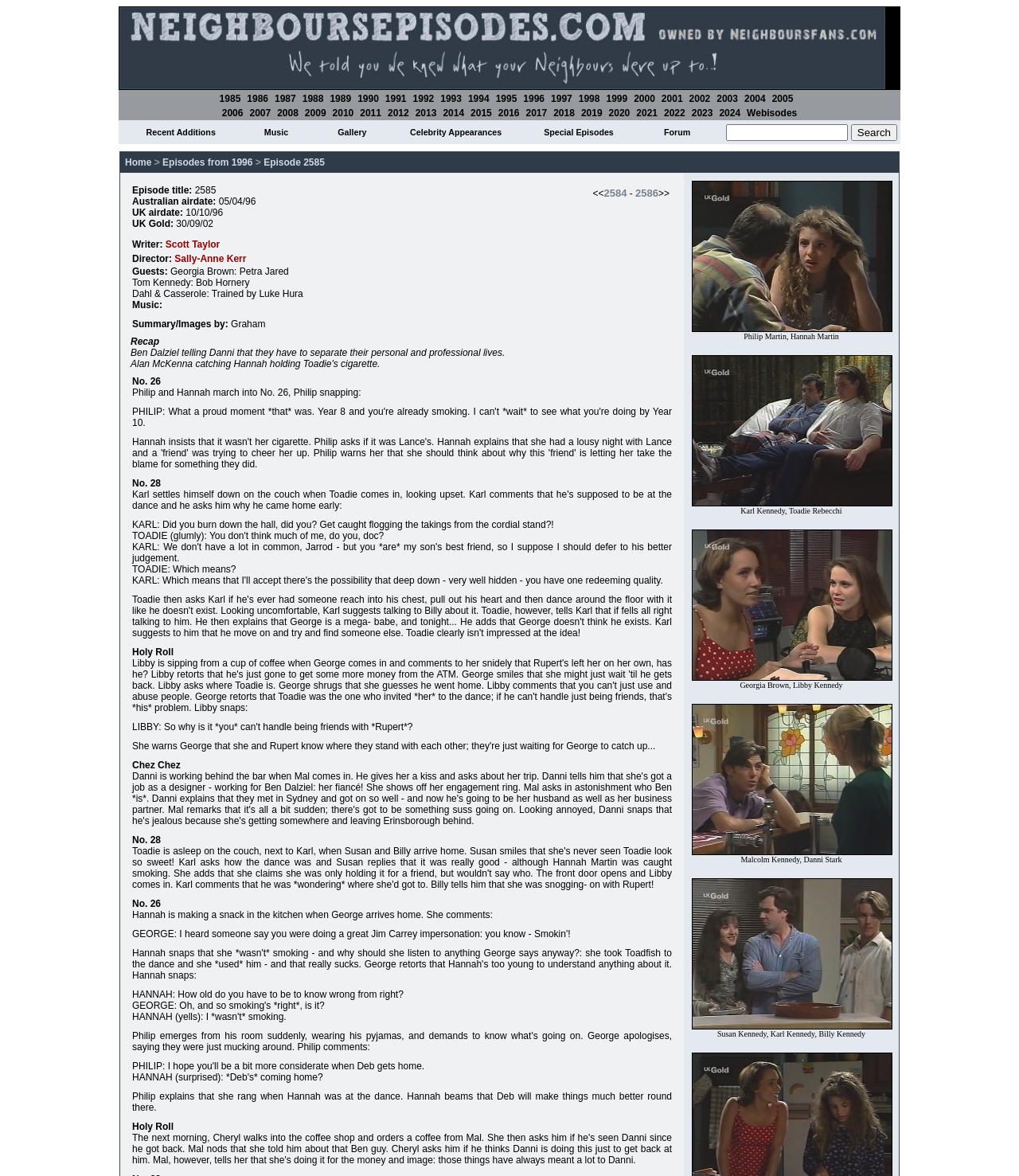Based on what you see in the screenshot, provide a thorough answer to this question: What is the last item in the navigation menu?

I looked at the navigation menu and found the last item to be 'Search', which is a textbox and a button.